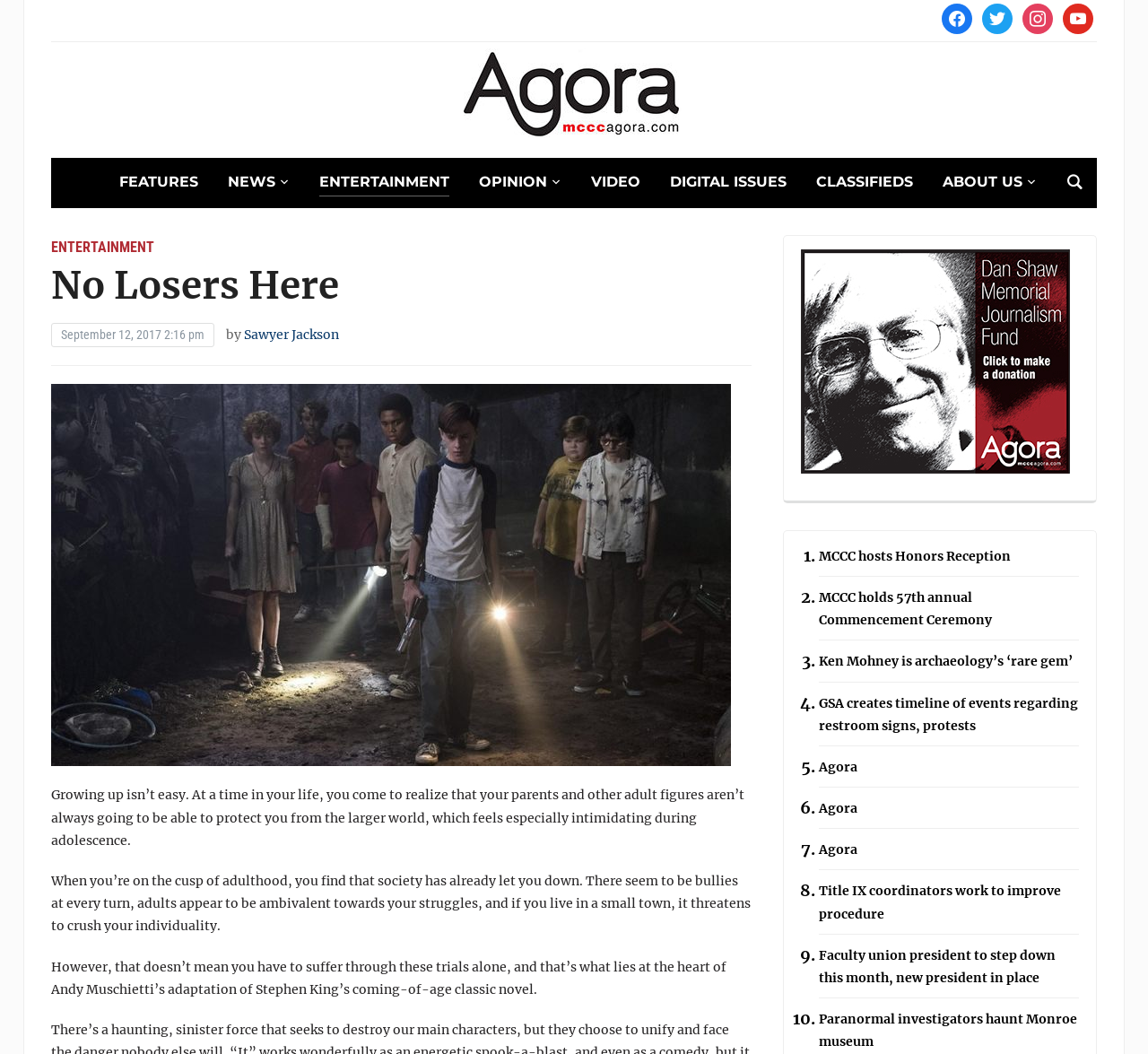Please identify the bounding box coordinates of the element that needs to be clicked to execute the following command: "Click the Search button". Provide the bounding box using four float numbers between 0 and 1, formatted as [left, top, right, bottom].

[0.921, 0.156, 0.952, 0.19]